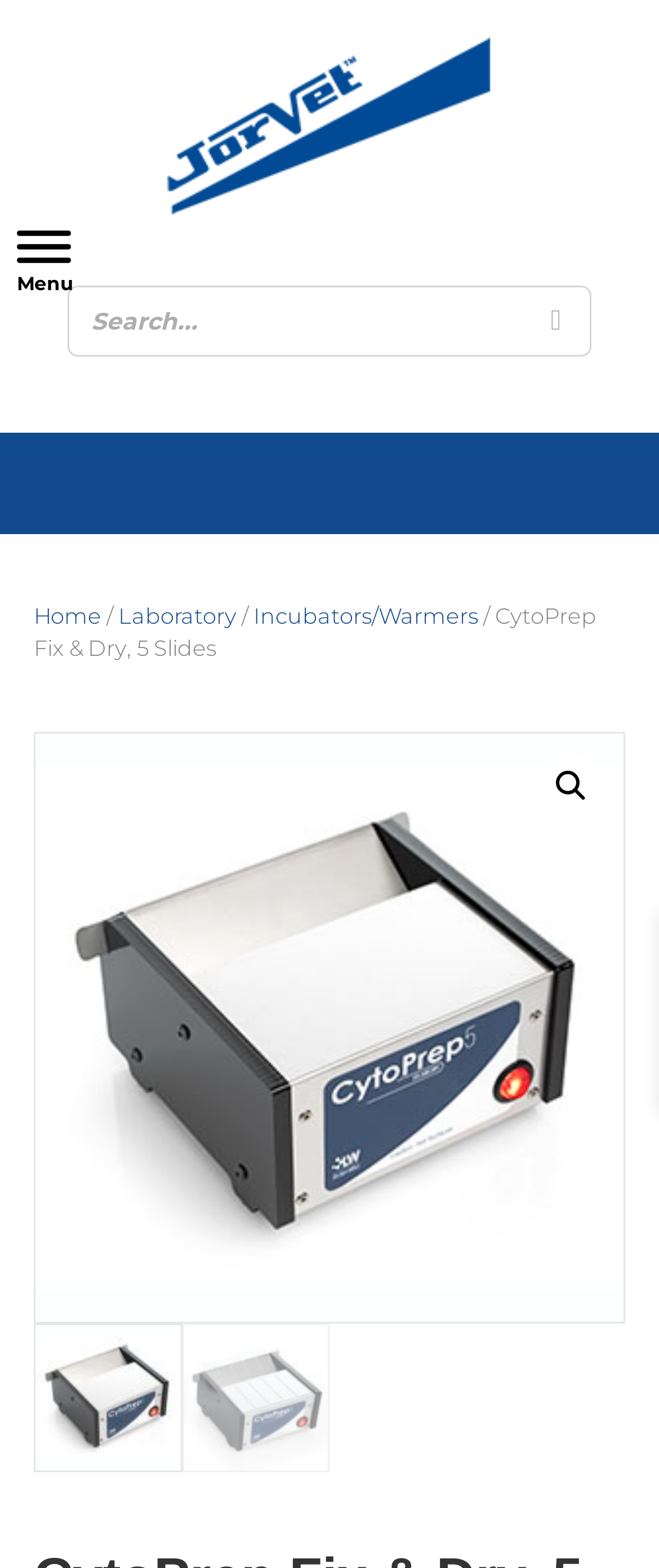What is the search button text?
Deliver a detailed and extensive answer to the question.

The search button element with ID 509 has a text description of 'Search', which is the text displayed on the button.